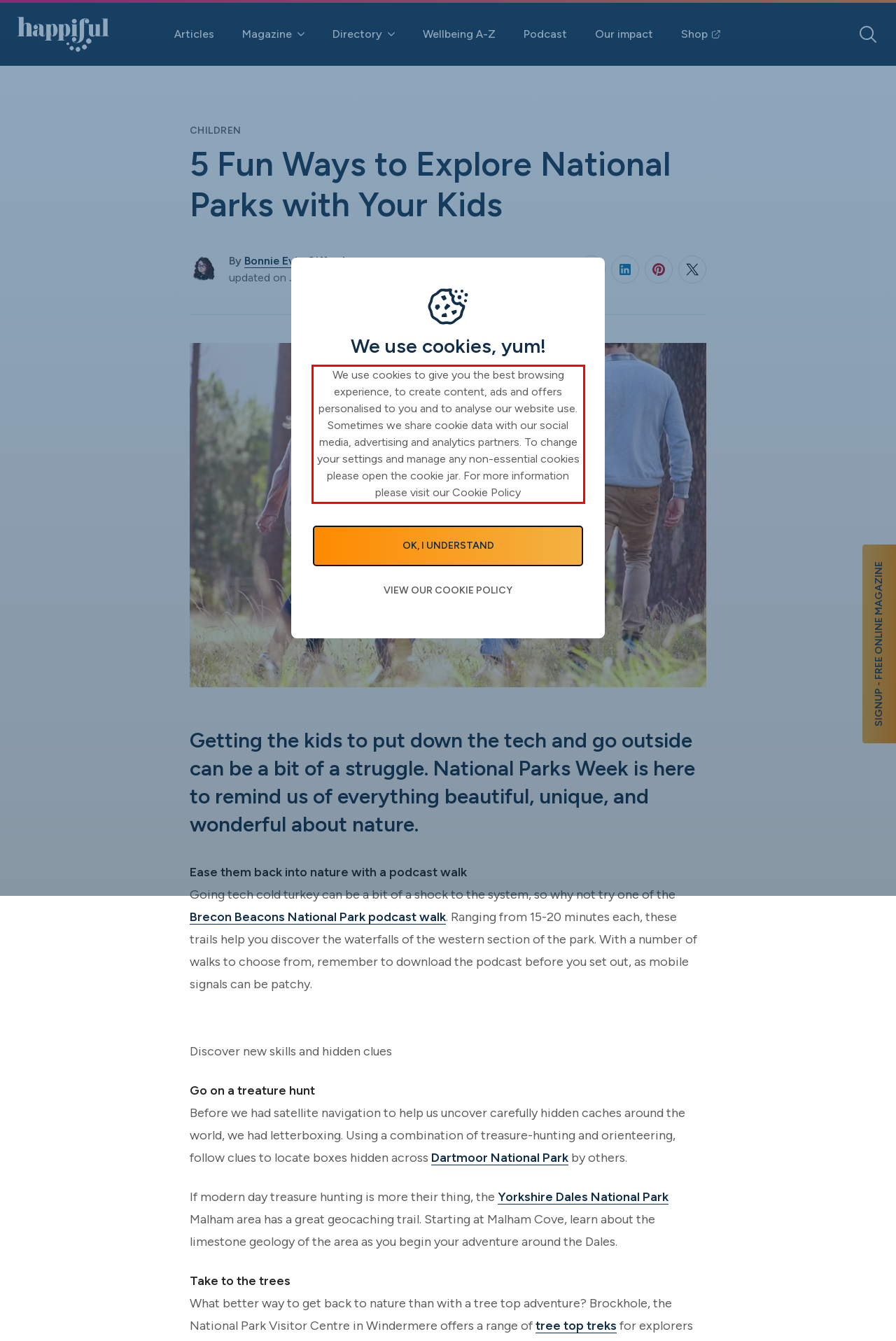Within the screenshot of the webpage, there is a red rectangle. Please recognize and generate the text content inside this red bounding box.

We use cookies to give you the best browsing experience, to create content, ads and offers personalised to you and to analyse our website use. Sometimes we share cookie data with our social media, advertising and analytics partners. To change your settings and manage any non-essential cookies please open the cookie jar. For more information please visit our Cookie Policy